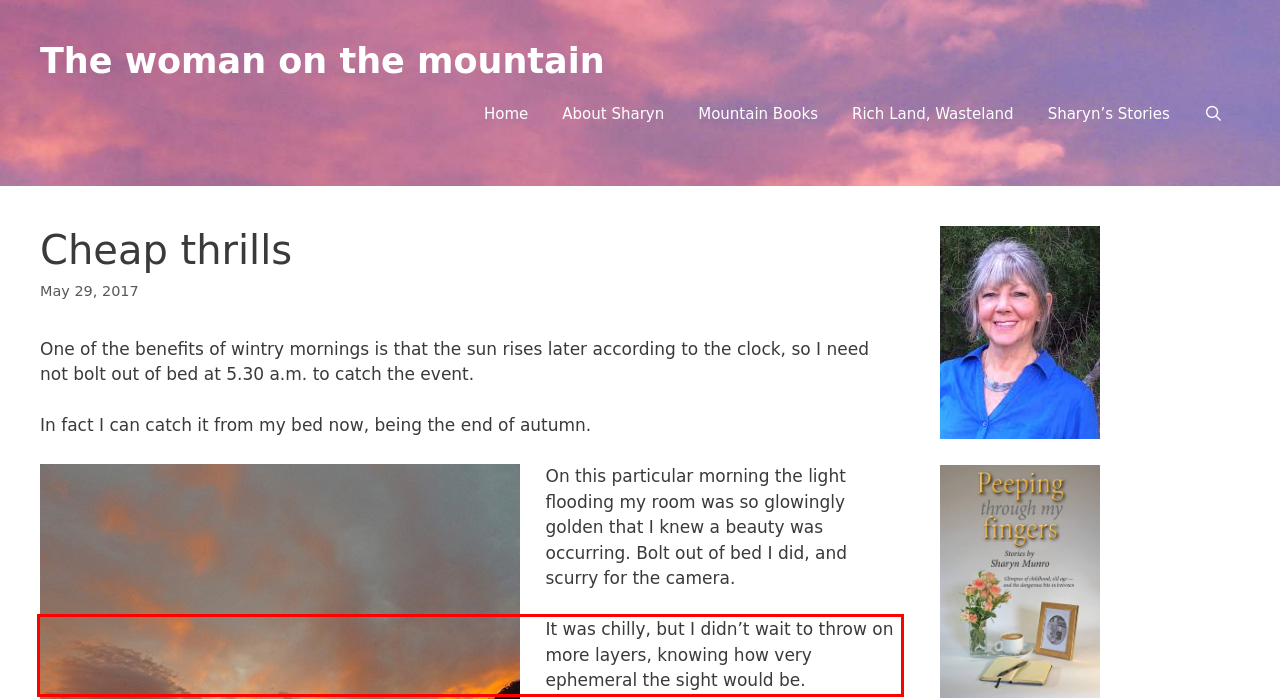You have a screenshot with a red rectangle around a UI element. Recognize and extract the text within this red bounding box using OCR.

It was chilly, but I didn’t wait to throw on more layers, knowing how very ephemeral the sight would be.